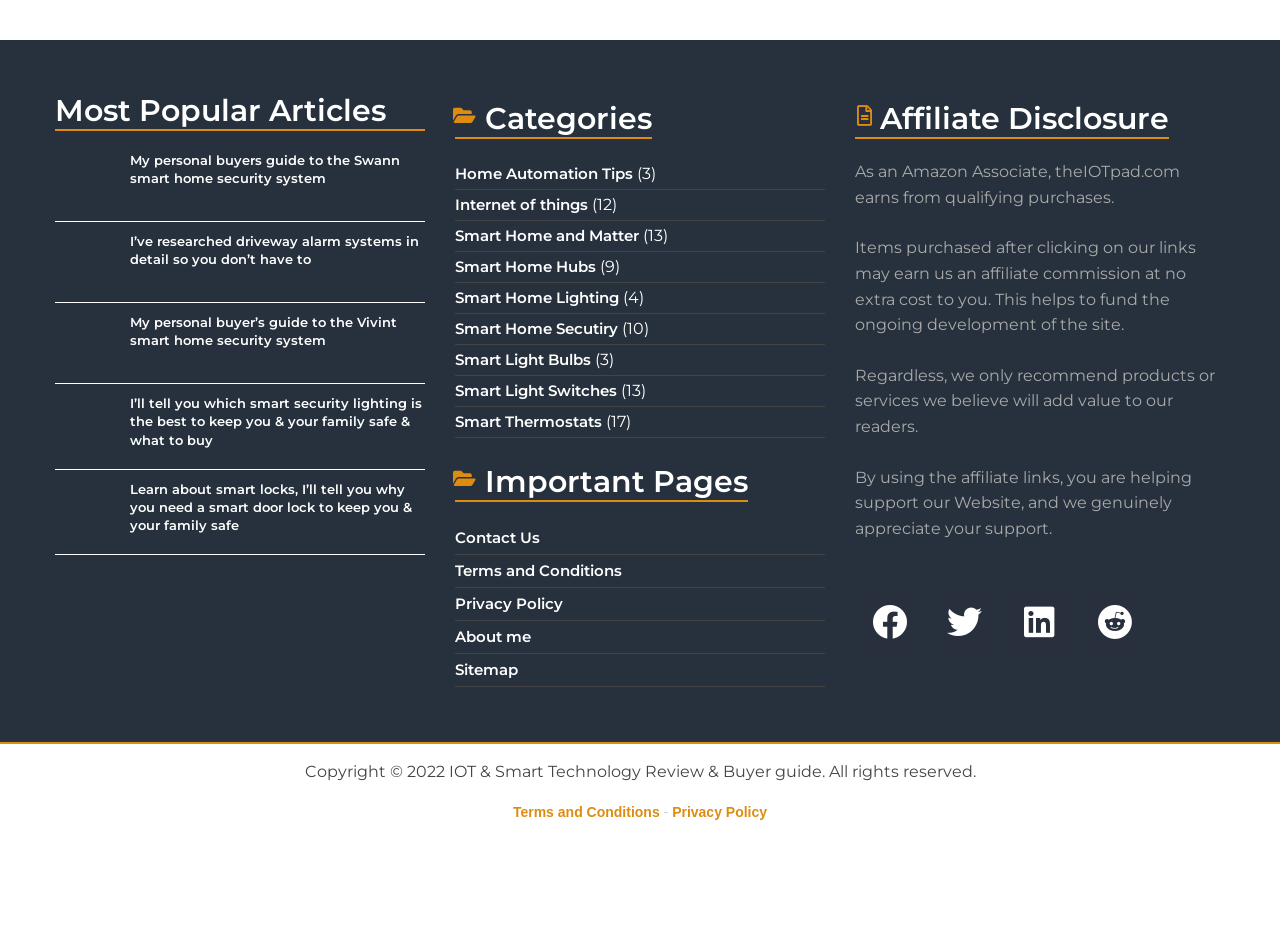Select the bounding box coordinates of the element I need to click to carry out the following instruction: "Click on the 'Facebook' link".

[0.668, 0.634, 0.723, 0.71]